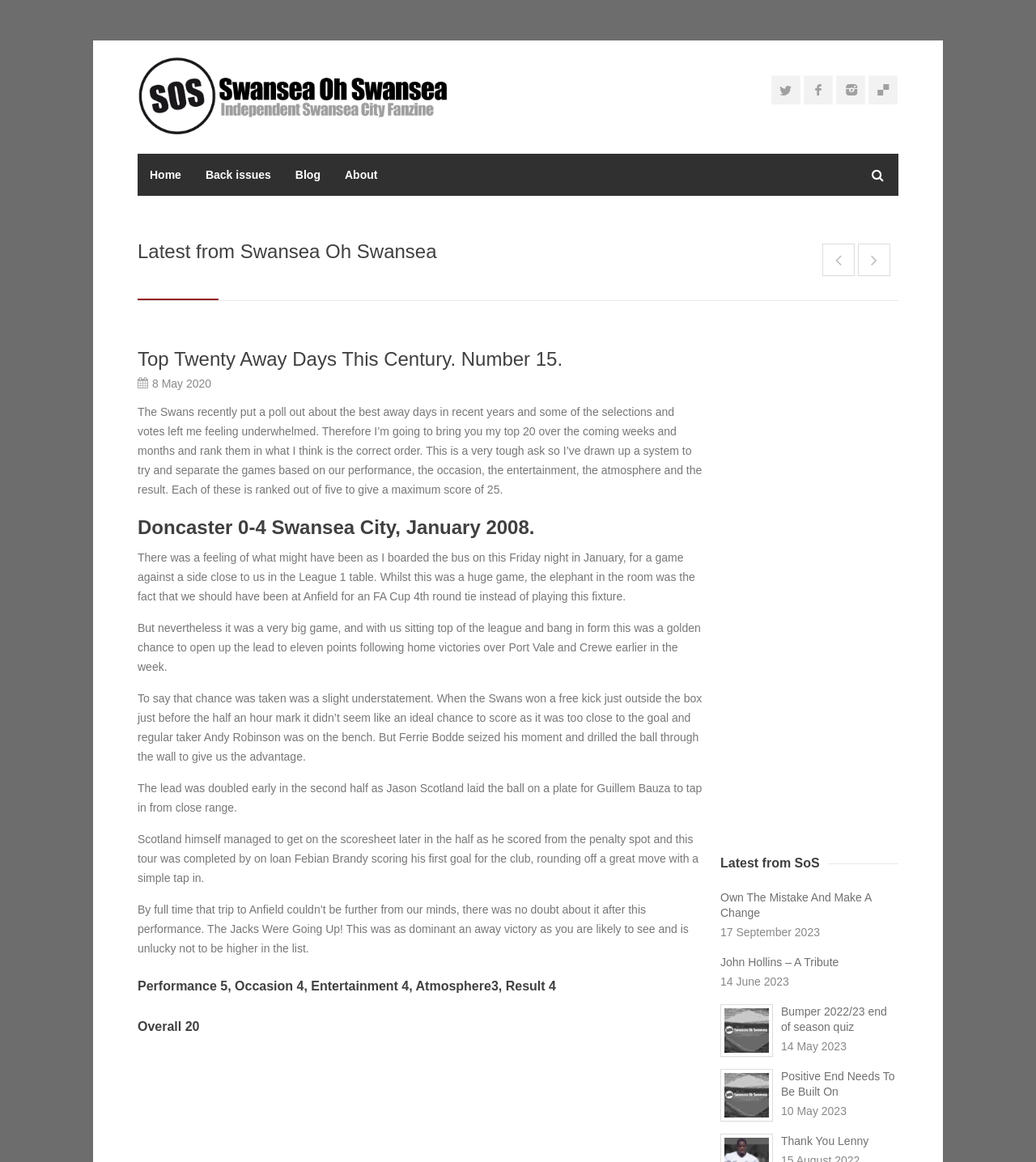Answer with a single word or phrase: 
What is the maximum score a game can get?

25